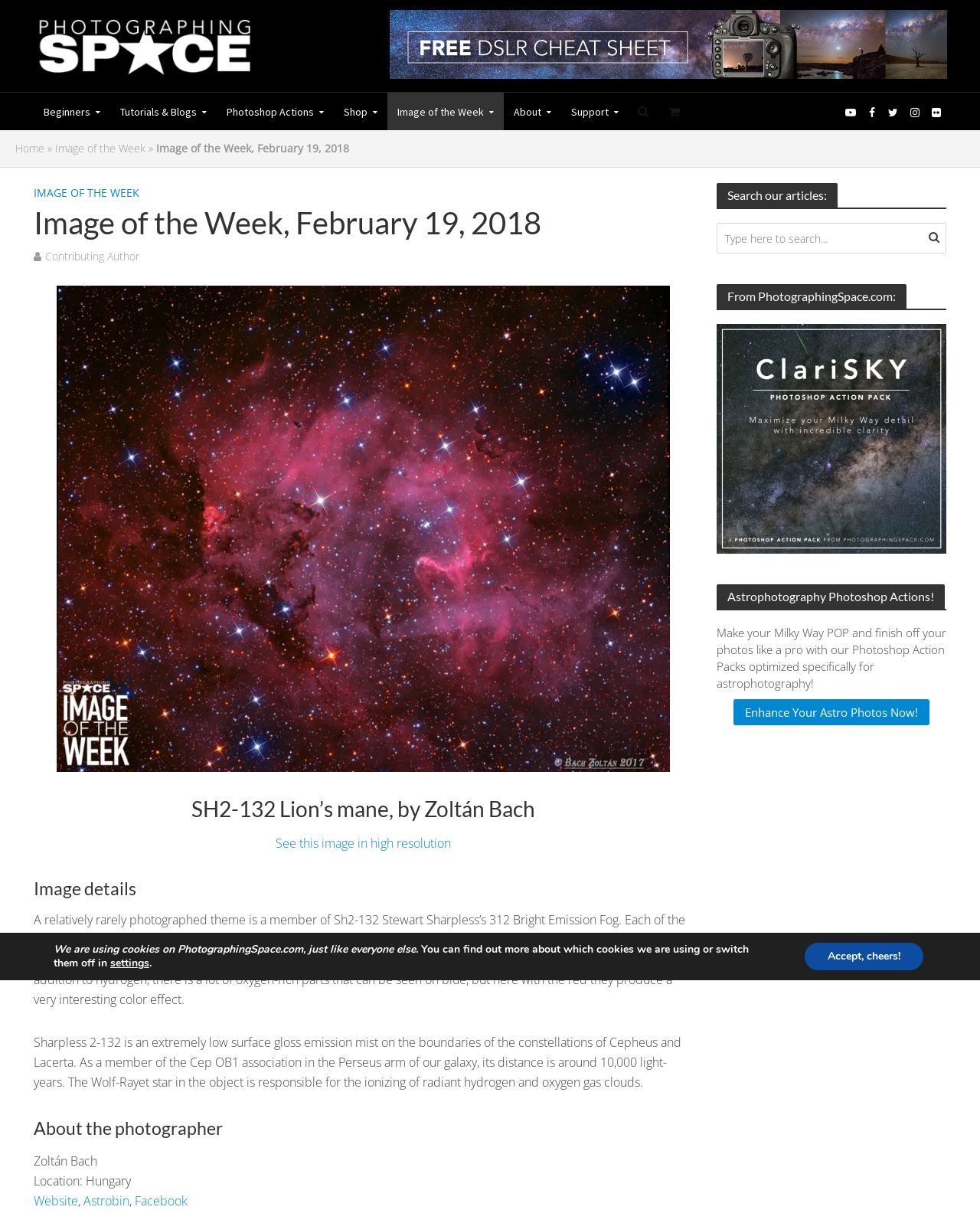Please identify the bounding box coordinates of the element I need to click to follow this instruction: "View the high-resolution image".

[0.282, 0.683, 0.46, 0.699]